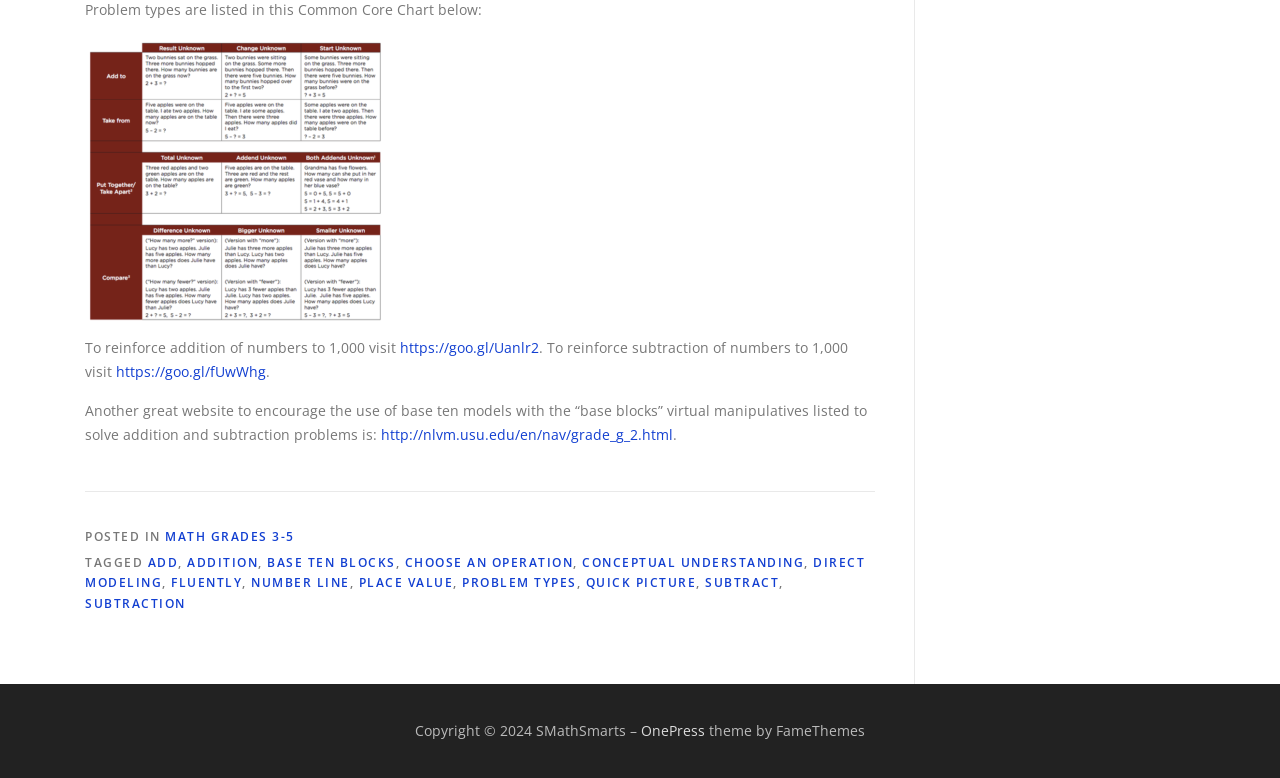Locate the bounding box coordinates of the clickable part needed for the task: "Click the link to visit the base ten blocks website".

[0.298, 0.546, 0.526, 0.57]